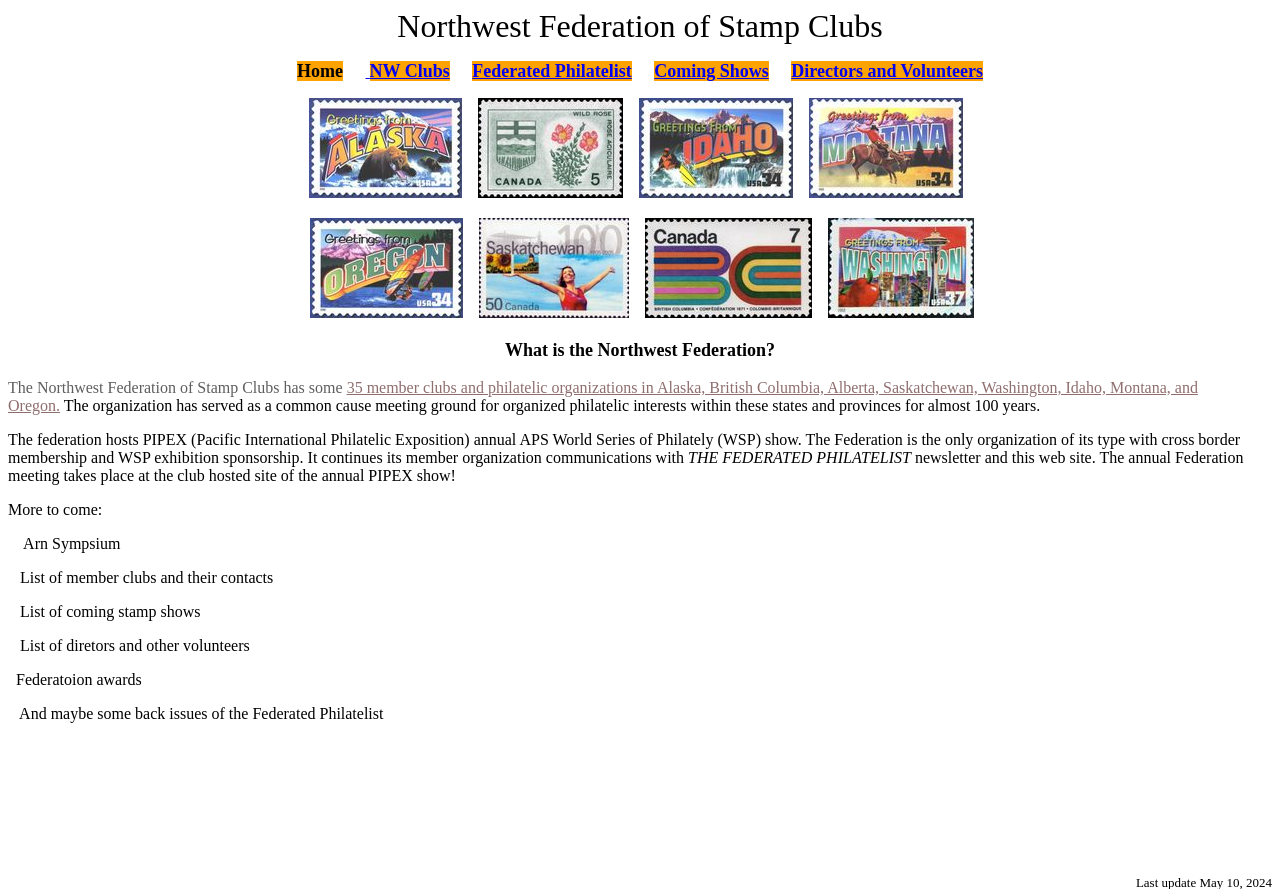Using the provided element description: "Federated Philatelist", identify the bounding box coordinates. The coordinates should be four floats between 0 and 1 in the order [left, top, right, bottom].

[0.369, 0.071, 0.494, 0.09]